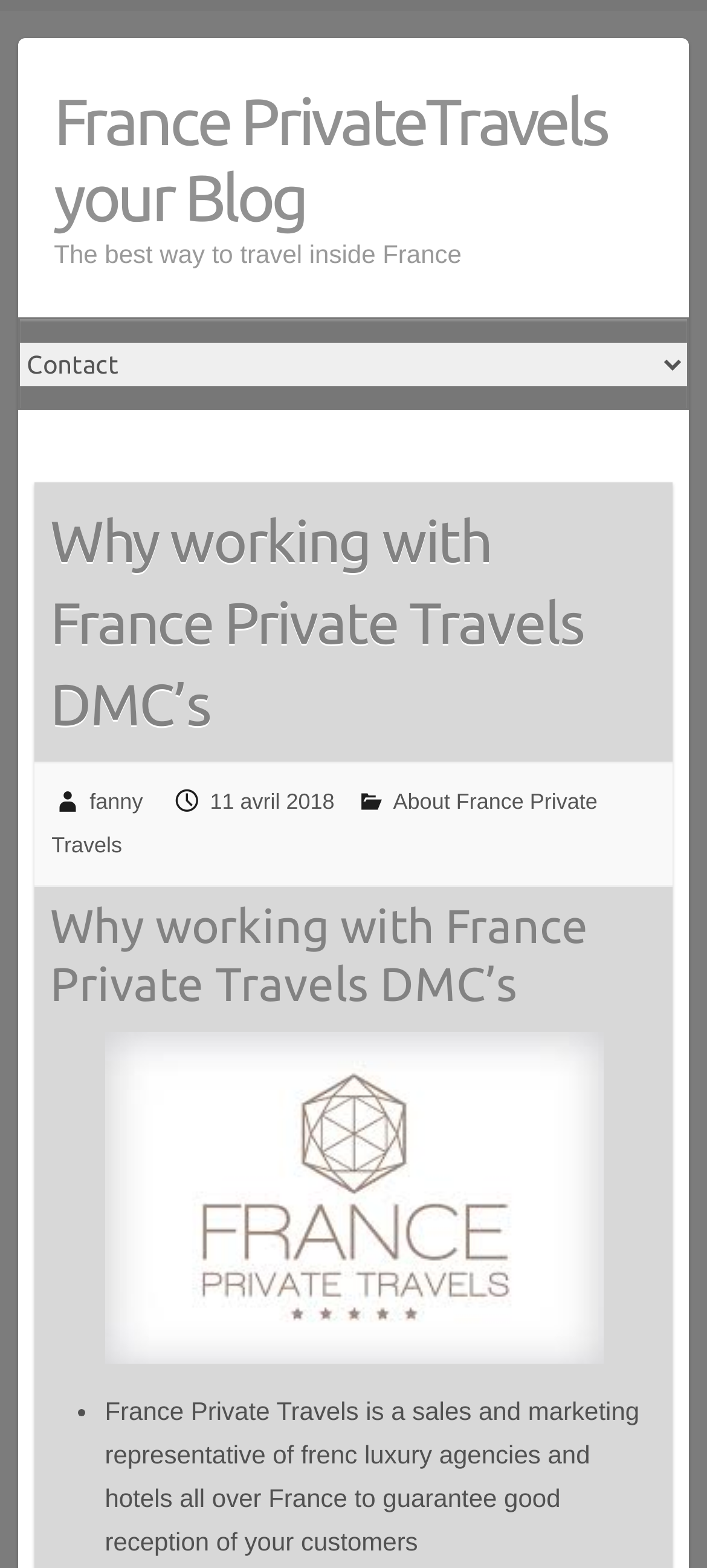What does France Private Travels do?
Could you please answer the question thoroughly and with as much detail as possible?

I found the answer by looking at the StaticText element with the text 'France Private Travels is a sales and marketing representative of french luxury agencies and hotels all over France...' which is a child of the group element with bounding box coordinates [0.076, 0.053, 0.975, 0.173].